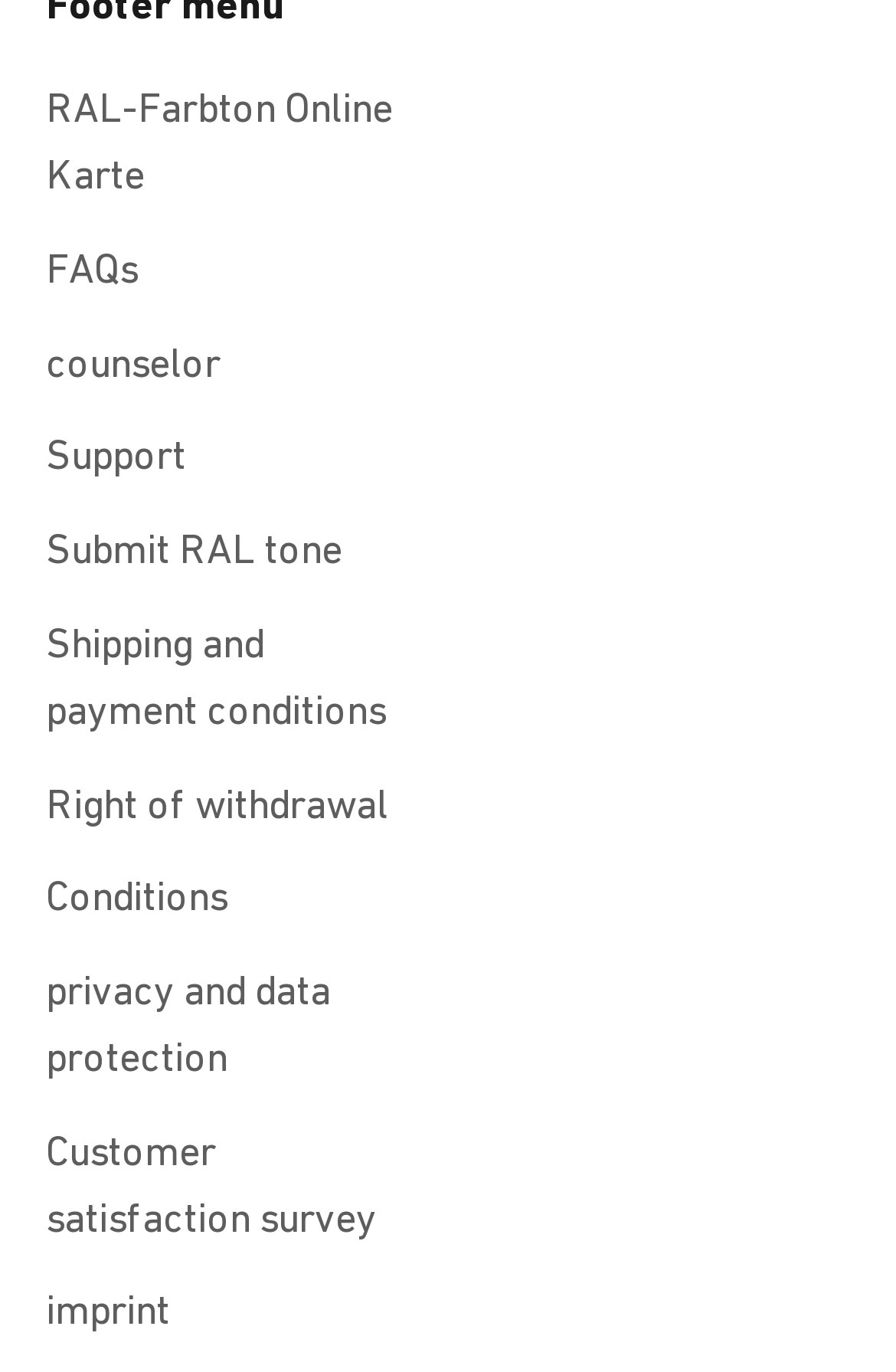Locate the UI element that matches the description imprint in the webpage screenshot. Return the bounding box coordinates in the format (top-left x, top-left y, bottom-right x, bottom-right y), with values ranging from 0 to 1.

[0.051, 0.932, 0.19, 0.98]